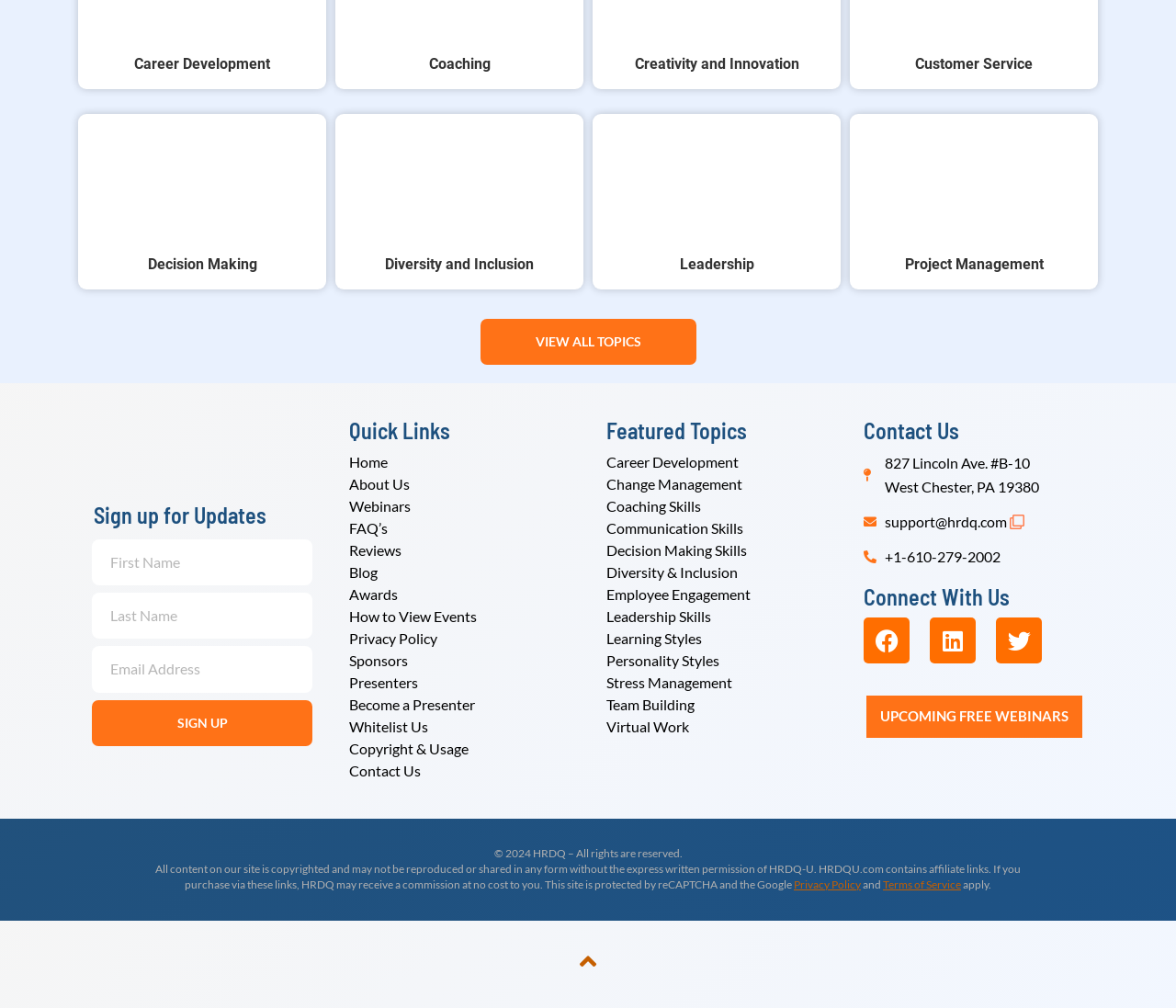Show me the bounding box coordinates of the clickable region to achieve the task as per the instruction: "Click on the 'Career Development' link".

[0.516, 0.448, 0.638, 0.47]